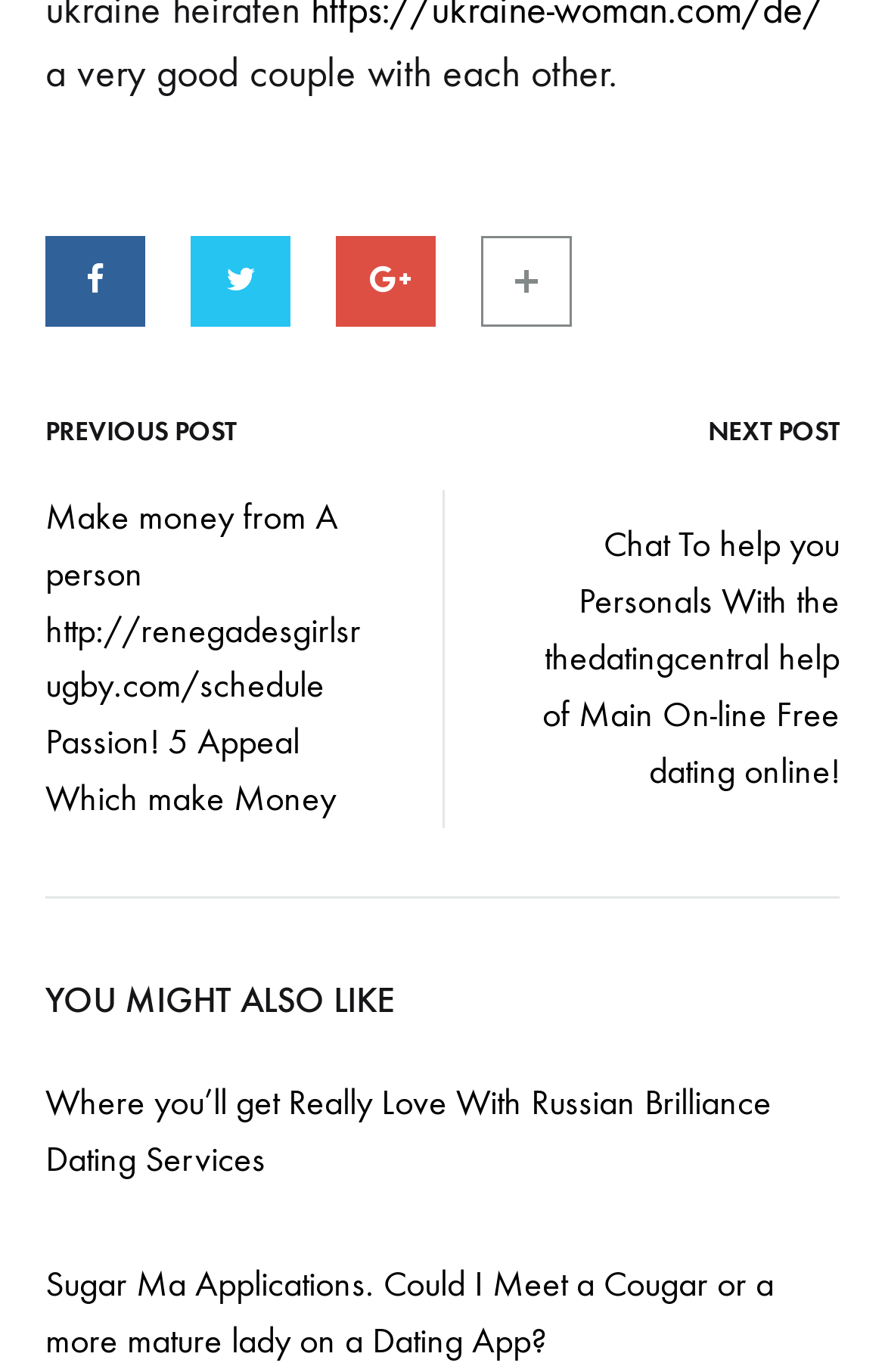Please predict the bounding box coordinates (top-left x, top-left y, bottom-right x, bottom-right y) for the UI element in the screenshot that fits the description: Share on Google+

[0.379, 0.172, 0.492, 0.238]